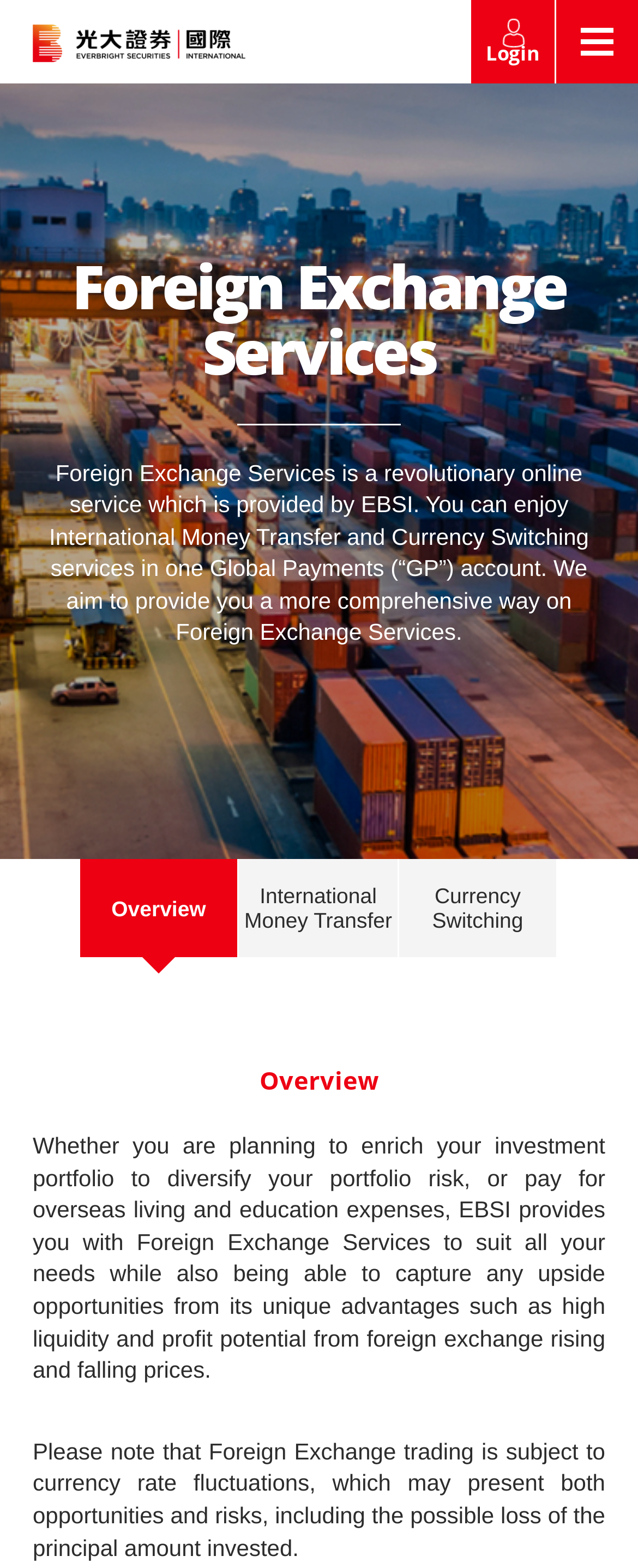Create a detailed narrative describing the layout and content of the webpage.

The webpage is about Foreign Exchange Services and Investment Products offered by Everbright Securities International. At the top, there is a logo image and a search bar where users can enter keywords. Below the search bar, there are multiple links to different sections of the website, including Market Overview, Stock Search, News, Market Calendar, IPO, and more.

On the left side of the page, there is a menu with links to various investment products and services, such as HK Shares, Securities Margin Trading, HK Shares IPO, Shanghai-Hong Kong Stock Connect, and more. There are also links to Wealth Management, Life Insurance, and ILAS Products, as well as Mutual Funds, Bonds, and Futures Contracts.

In the main content area, there is a heading that reads "Foreign Exchange Services" and a brief description of the service, which is a revolutionary online platform provided by EBSI that allows users to enjoy International Money Transfer and Currency Switching services in one Global Payments account. Below this, there are three links to Overview, International Money Transfer, and Currency Switching.

Further down the page, there is another heading that reads "Overview" and a longer description of the Foreign Exchange Services, highlighting its benefits and risks. The text explains that the service can be used for diversifying investment portfolios, paying for overseas living and education expenses, and capturing upside opportunities from foreign exchange rate fluctuations. However, it also notes that Foreign Exchange trading is subject to currency rate fluctuations, which may present both opportunities and risks, including the possible loss of the principal amount invested.

At the bottom of the page, there are links to Trading, Funds, Stocks, Mobile Trading, Quotes Service, Account, Products, and Technical Support, as well as a section for downloading mobile apps and trading software. There are also language options to switch between English, Traditional Chinese, and Simplified Chinese.